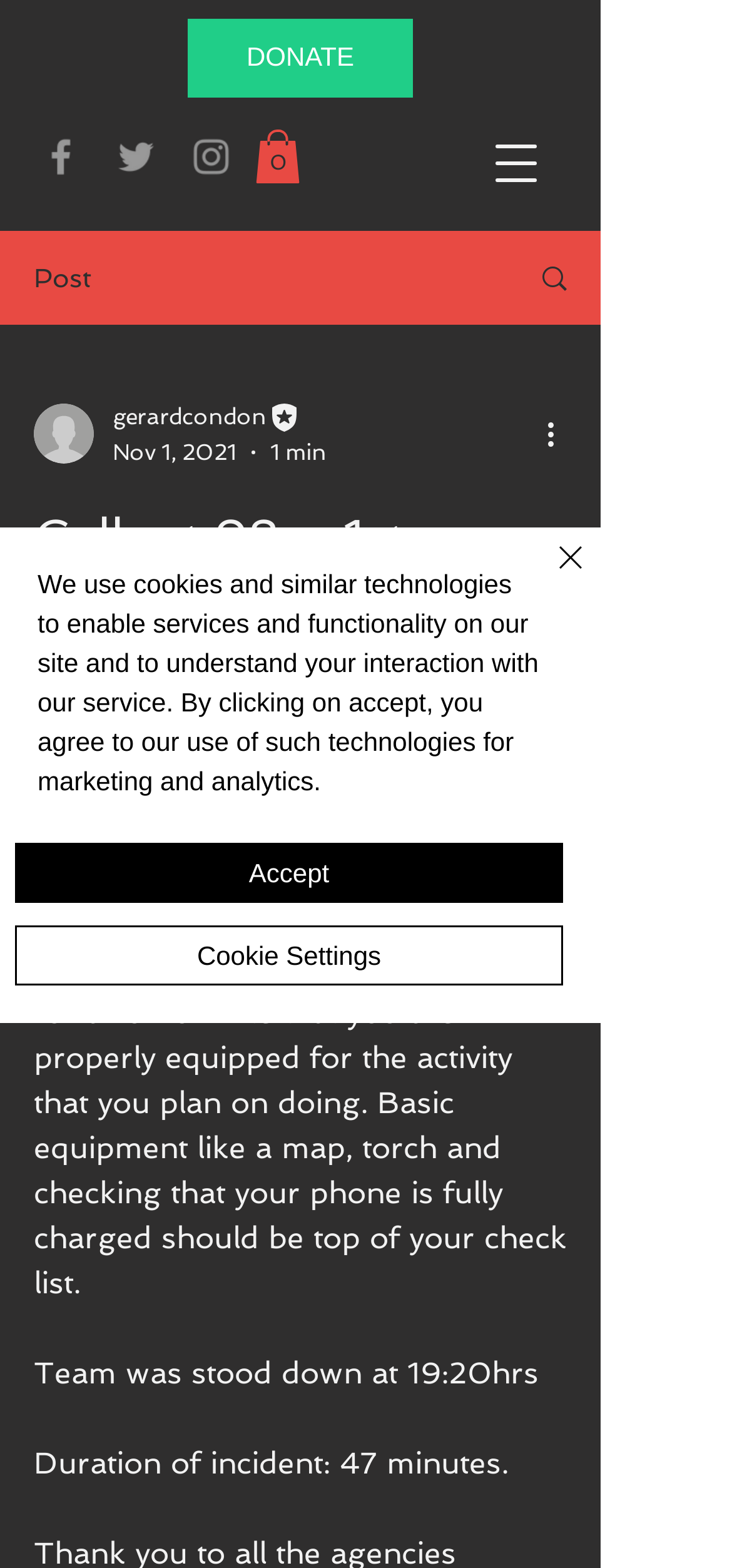What is the social media platform with a grey icon?
Utilize the image to construct a detailed and well-explained answer.

I found the answer by looking at the social media section, which is located at the top of the webpage, and it shows grey icons for Facebook, Twitter, and Instagram.